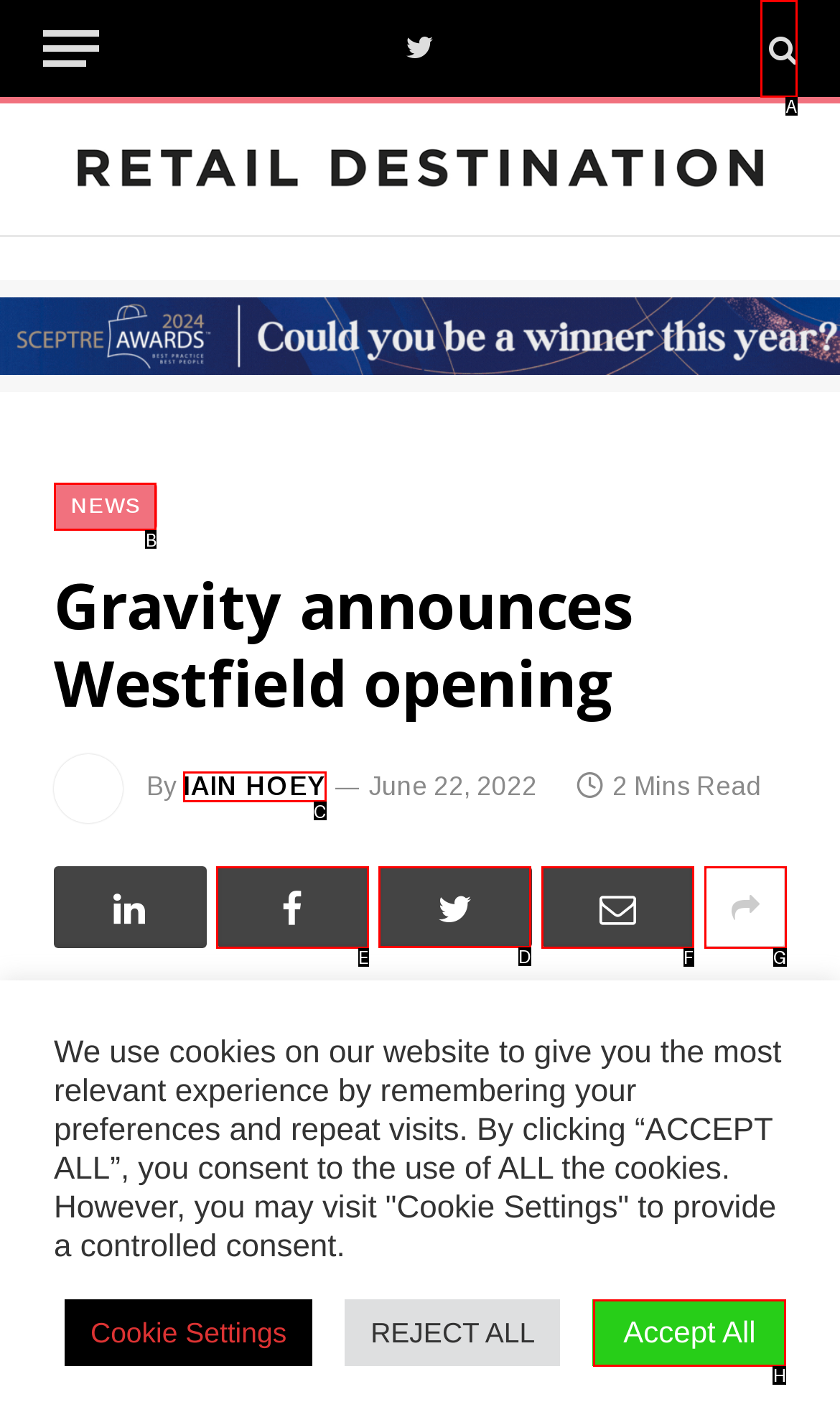Tell me which one HTML element I should click to complete the following instruction: Share on Twitter
Answer with the option's letter from the given choices directly.

D